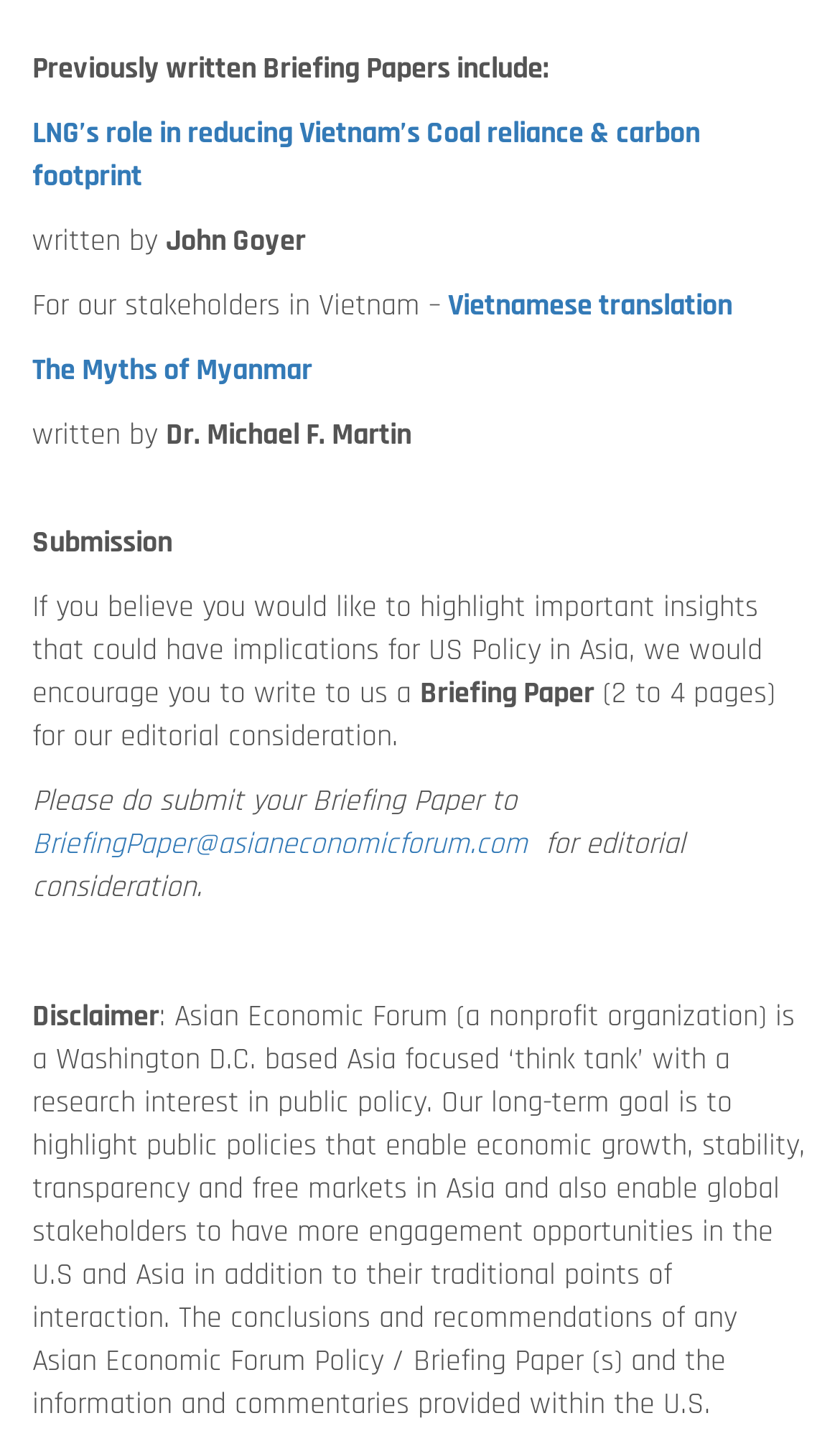Identify the bounding box of the UI component described as: "The Myths of Myanmar".

[0.038, 0.246, 0.372, 0.273]